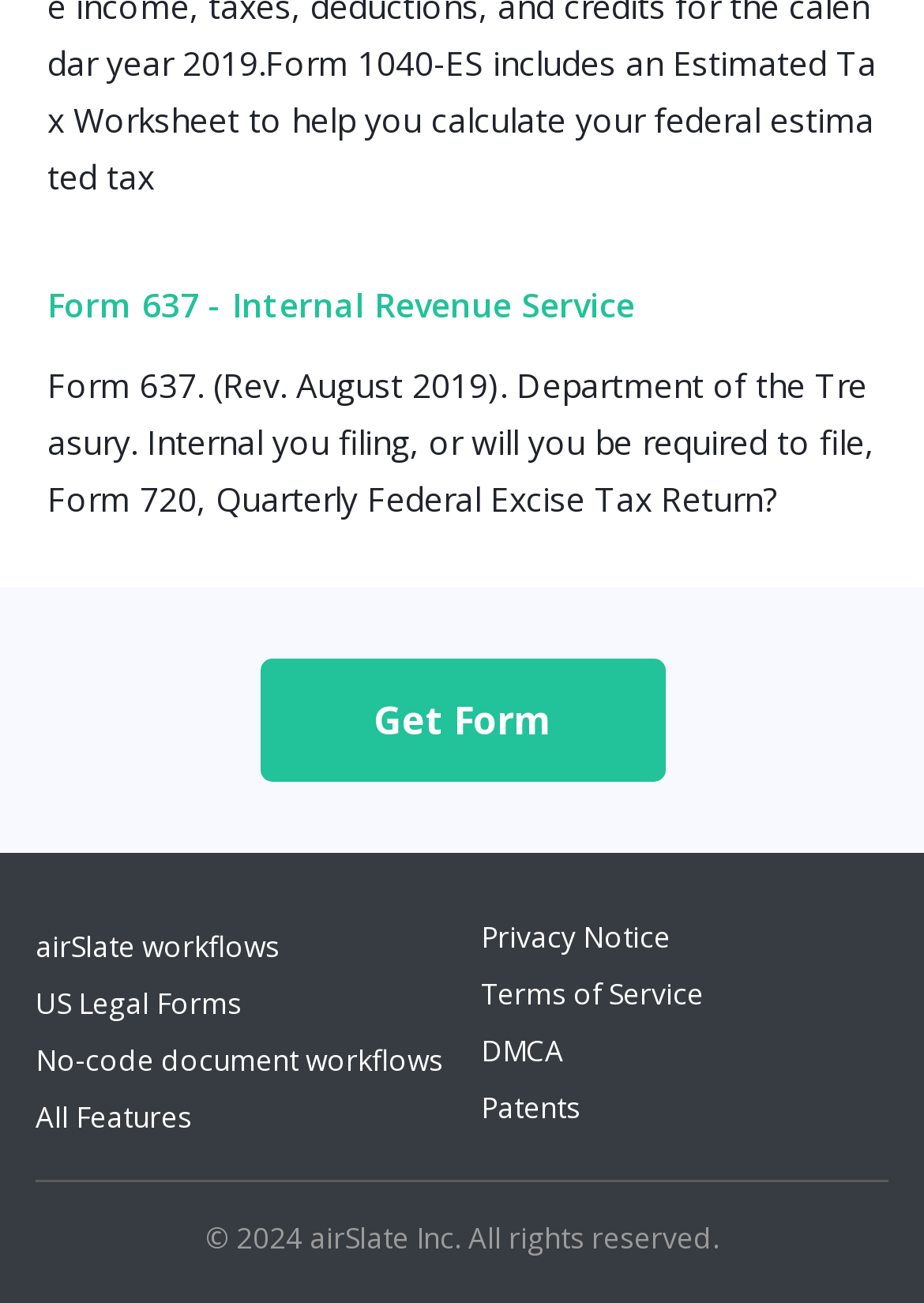Show the bounding box coordinates of the region that should be clicked to follow the instruction: "Contact via email."

None